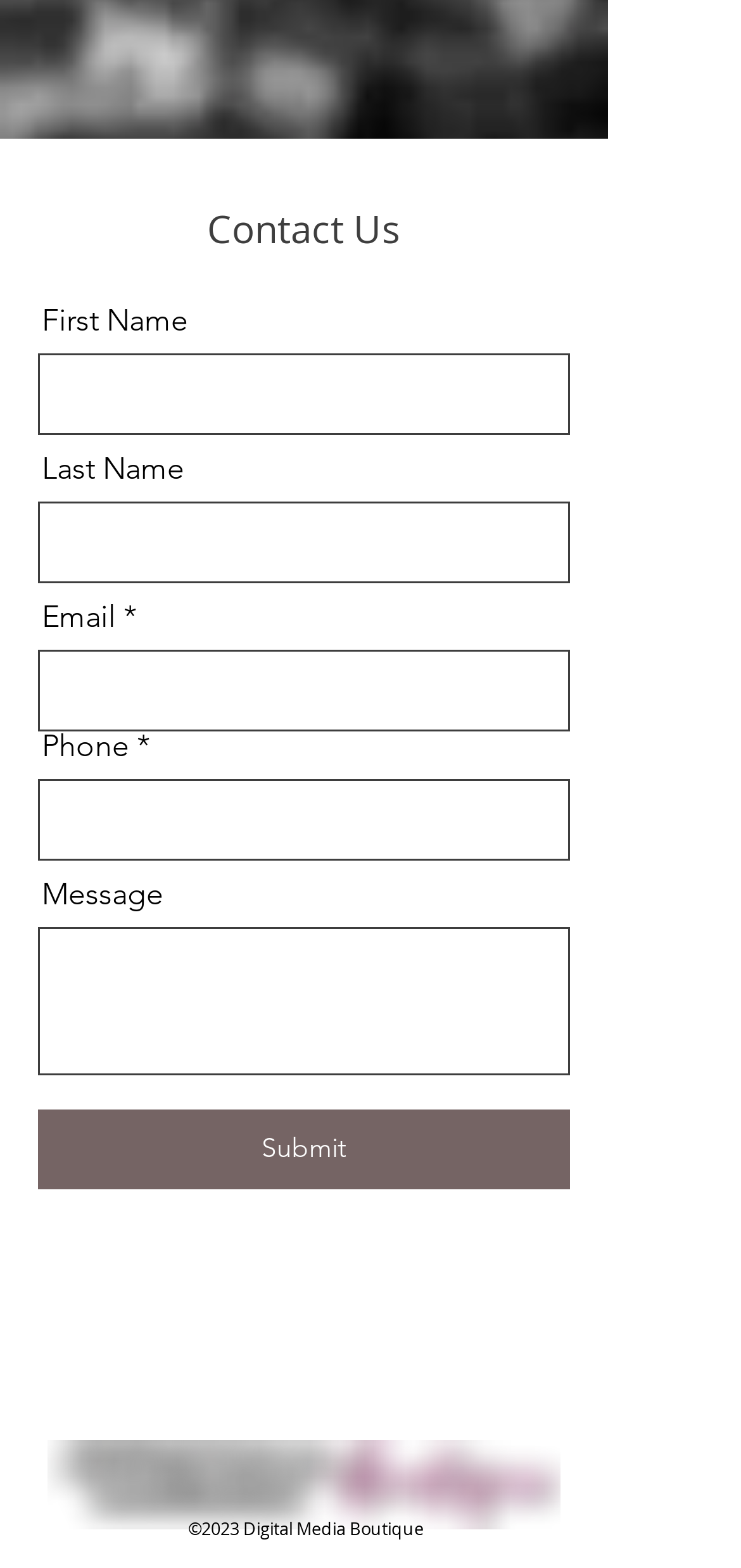How many input fields are required?
Please look at the screenshot and answer using one word or phrase.

2